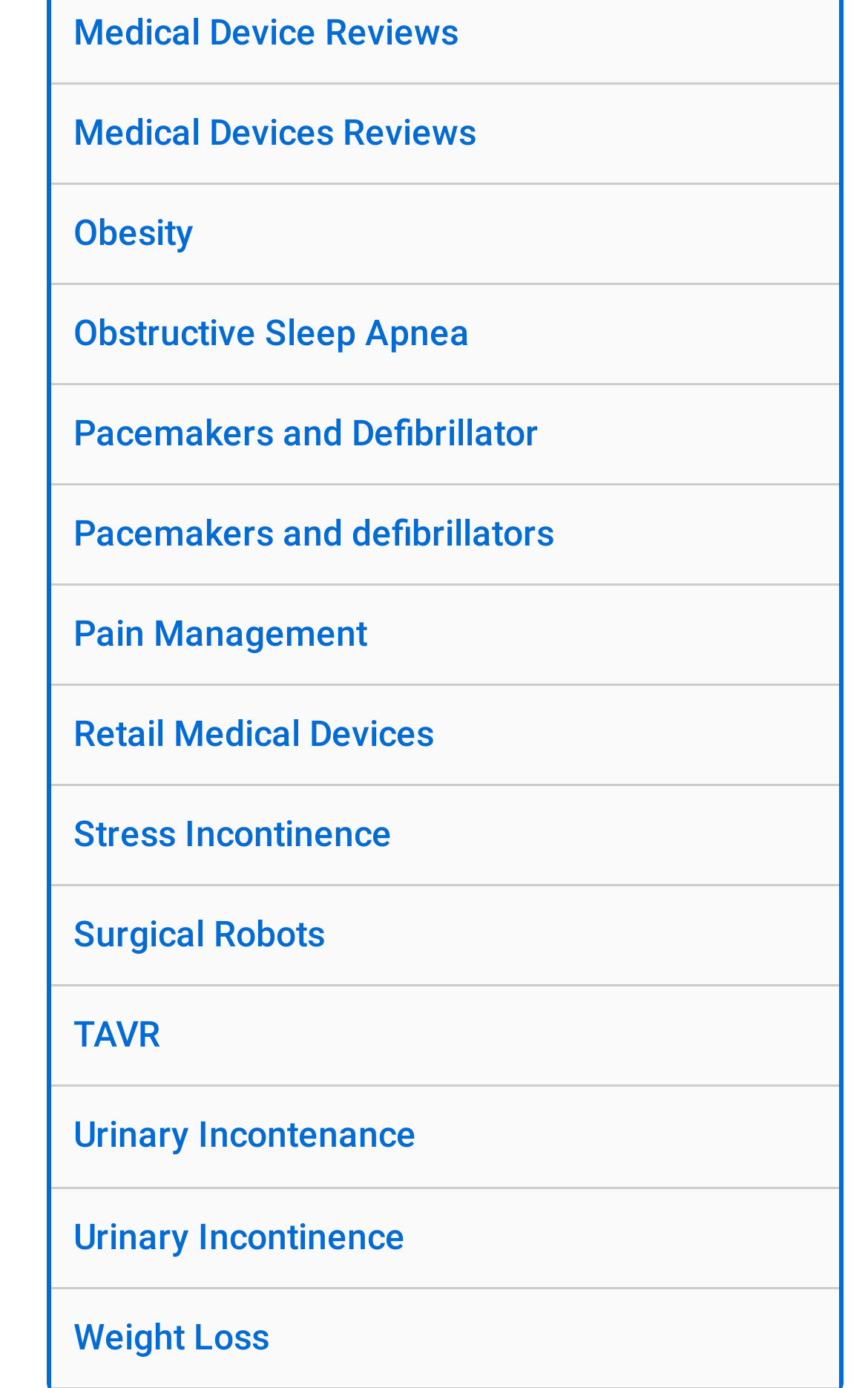How many links are related to heart conditions?
Answer the question with as much detail as possible.

By examining the links on the webpage, I found three links related to heart conditions: 'Pacemakers and Defibrillator', 'Pacemakers and defibrillators', and 'TAVR'.